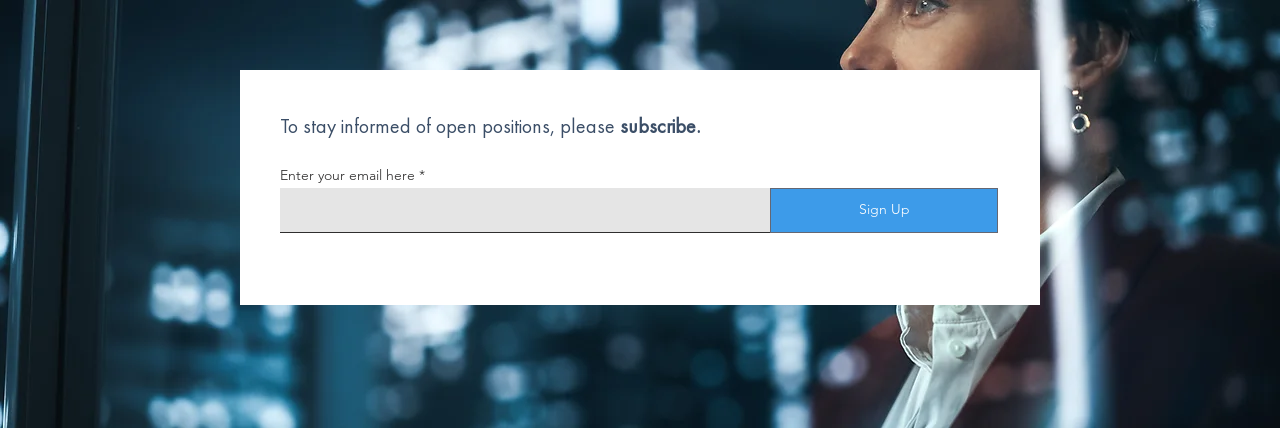What time of day is it in the background?
Answer with a single word or short phrase according to what you see in the image.

Possibly at night